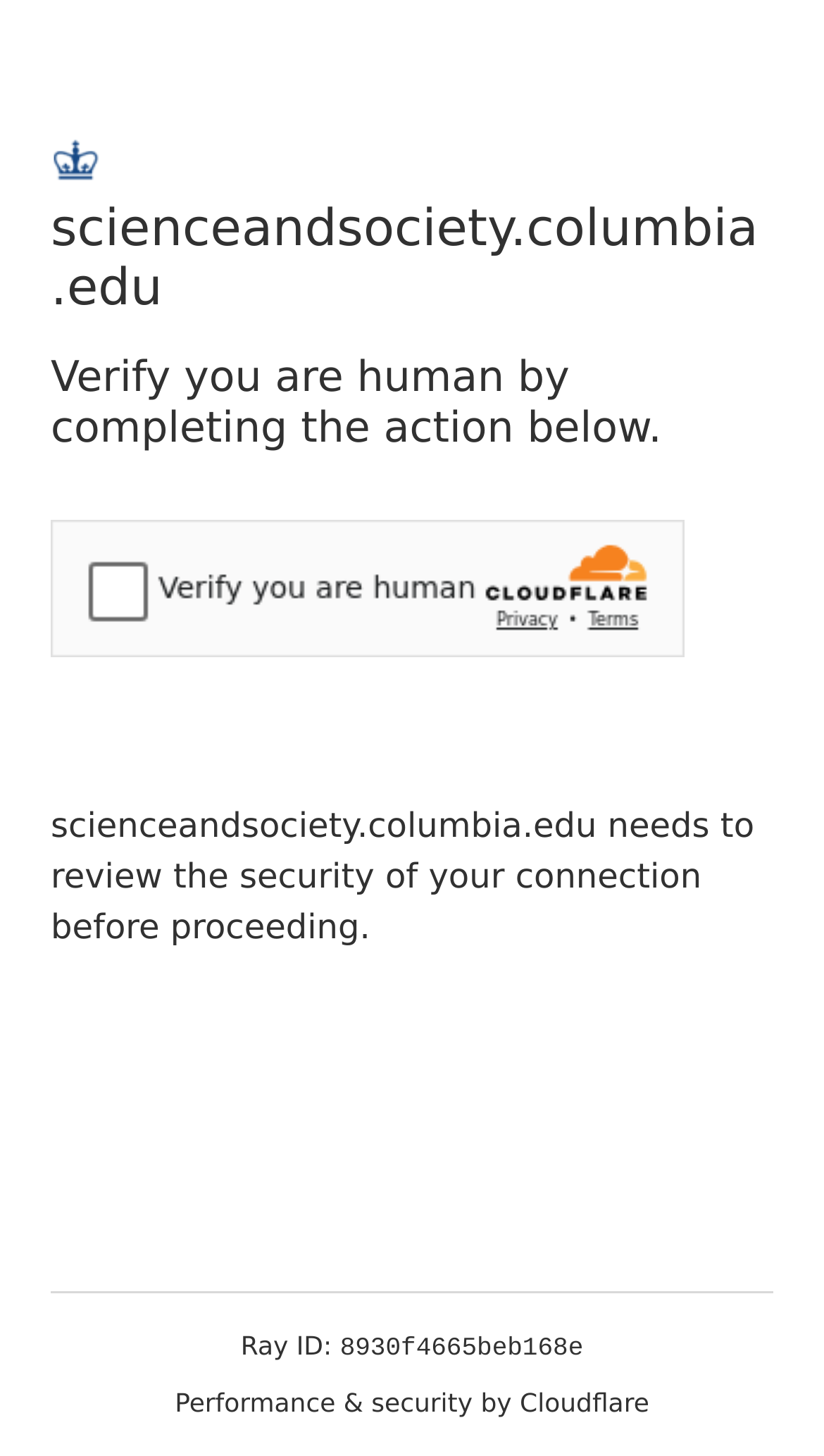What is the Ray ID of the current request?
Deliver a detailed and extensive answer to the question.

The Ray ID can be determined by looking at the StaticText element that contains the text 'Ray ID:' and the corresponding value '8930f4665beb168e'.